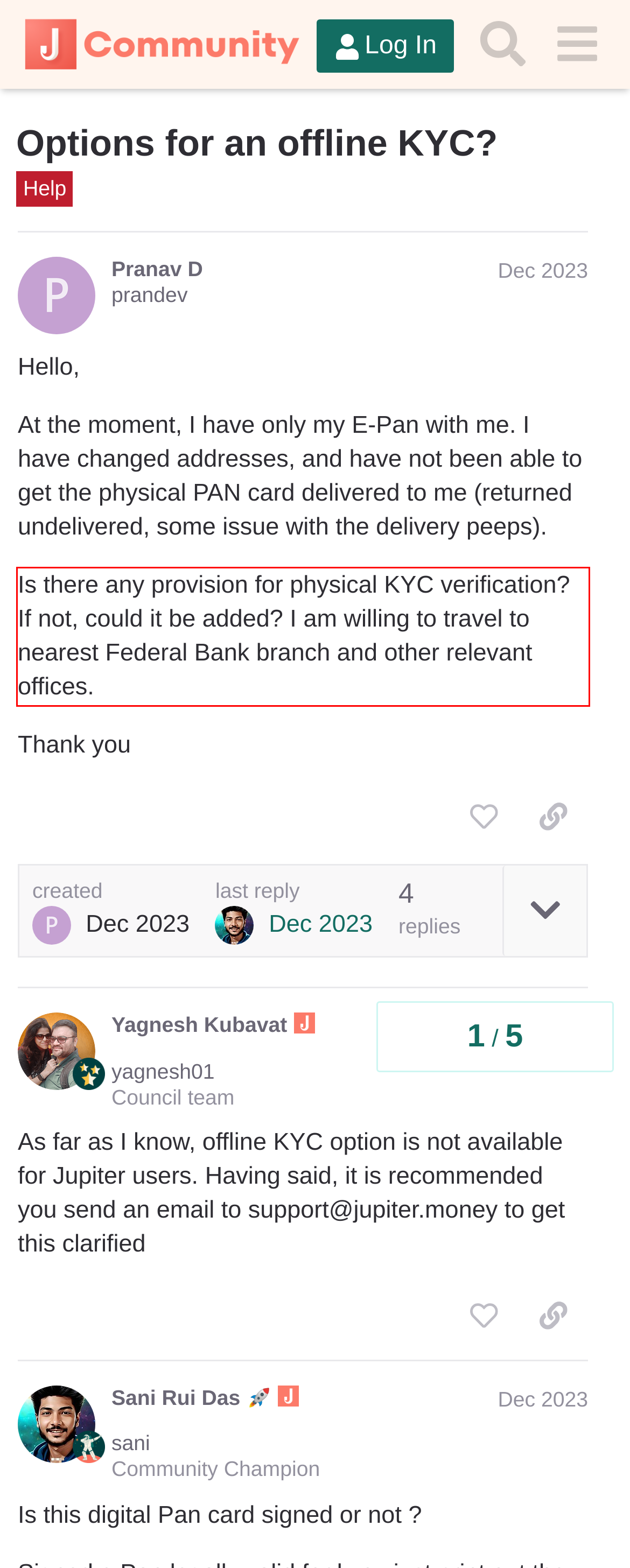Examine the screenshot of the webpage, locate the red bounding box, and generate the text contained within it.

Is there any provision for physical KYC verification? If not, could it be added? I am willing to travel to nearest Federal Bank branch and other relevant offices.